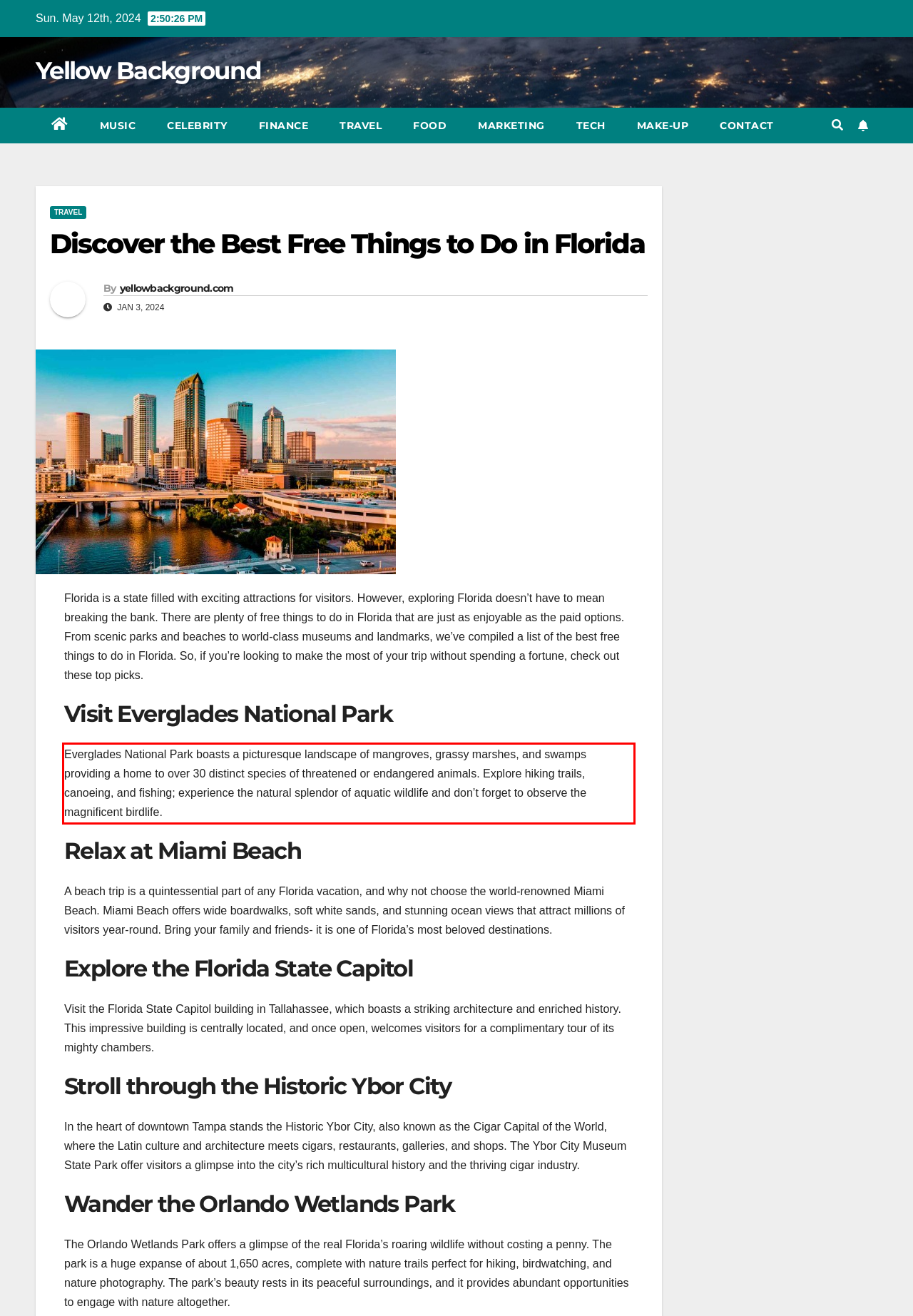Given a screenshot of a webpage, identify the red bounding box and perform OCR to recognize the text within that box.

Everglades National Park boasts a picturesque landscape of mangroves, grassy marshes, and swamps providing a home to over 30 distinct species of threatened or endangered animals. Explore hiking trails, canoeing, and fishing; experience the natural splendor of aquatic wildlife and don’t forget to observe the magnificent birdlife.